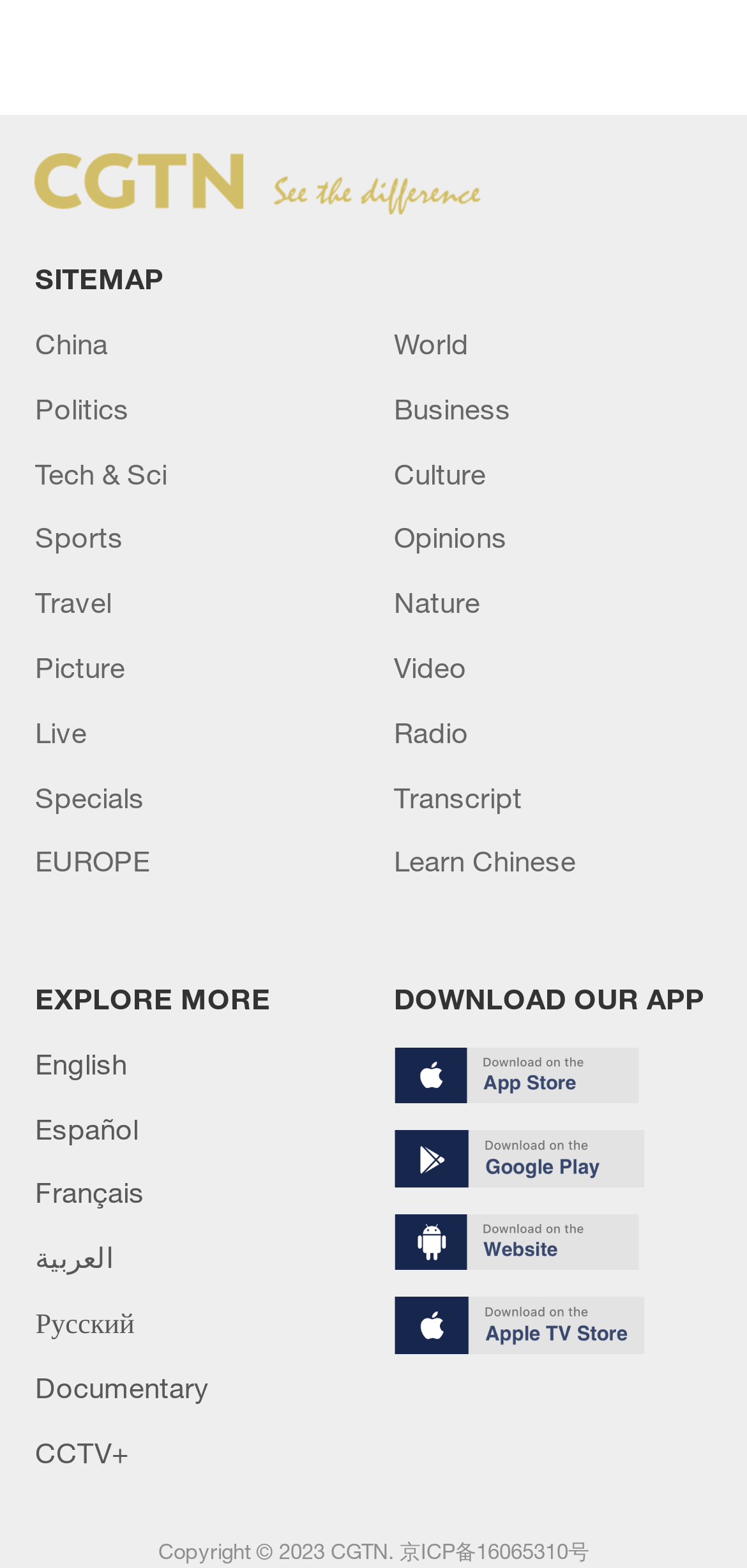Could you indicate the bounding box coordinates of the region to click in order to complete this instruction: "Visit the CCTV+ page".

[0.047, 0.914, 0.173, 0.936]